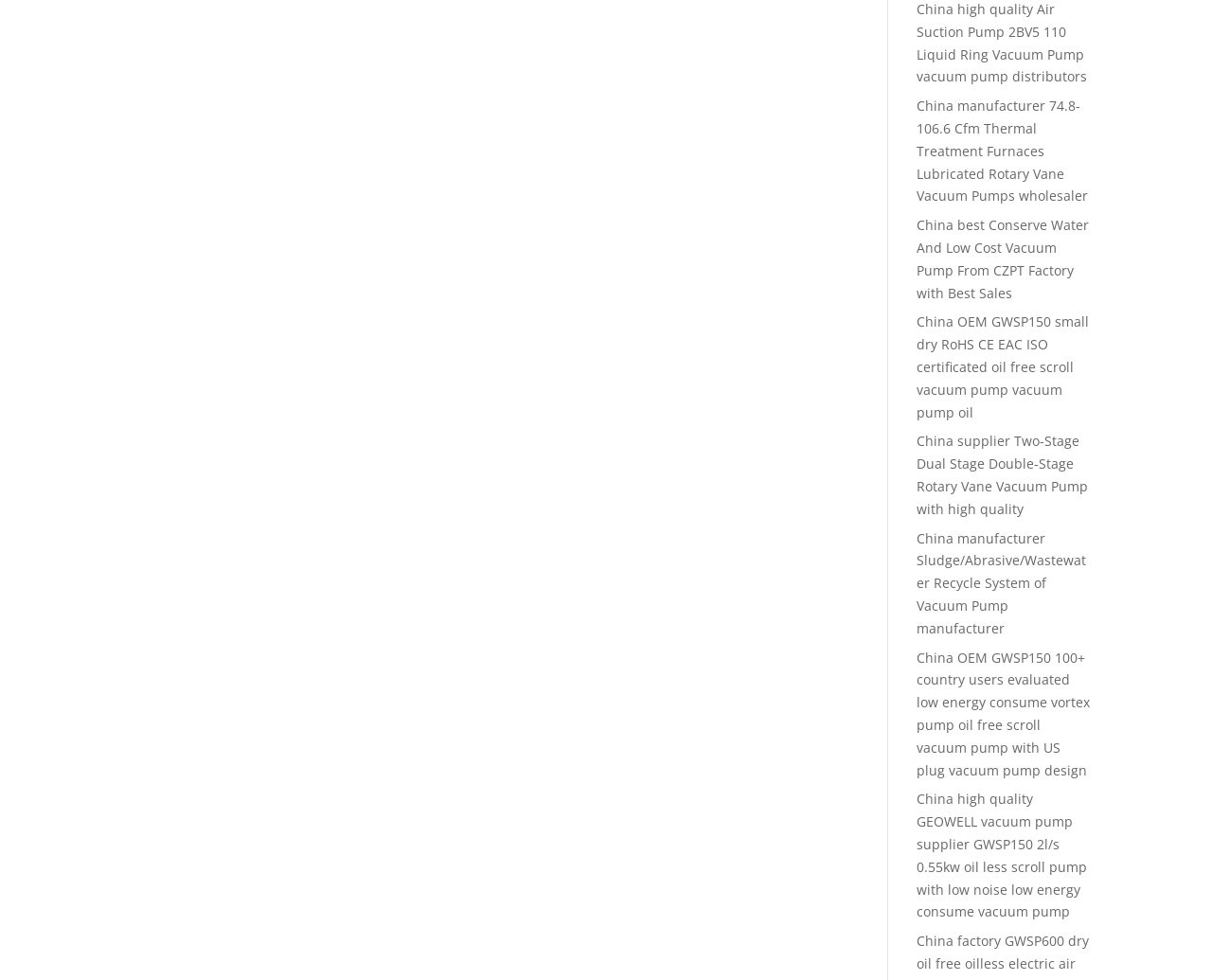Provide a brief response to the question below using one word or phrase:
What is the common theme among the links listed on this webpage?

China-based manufacturers